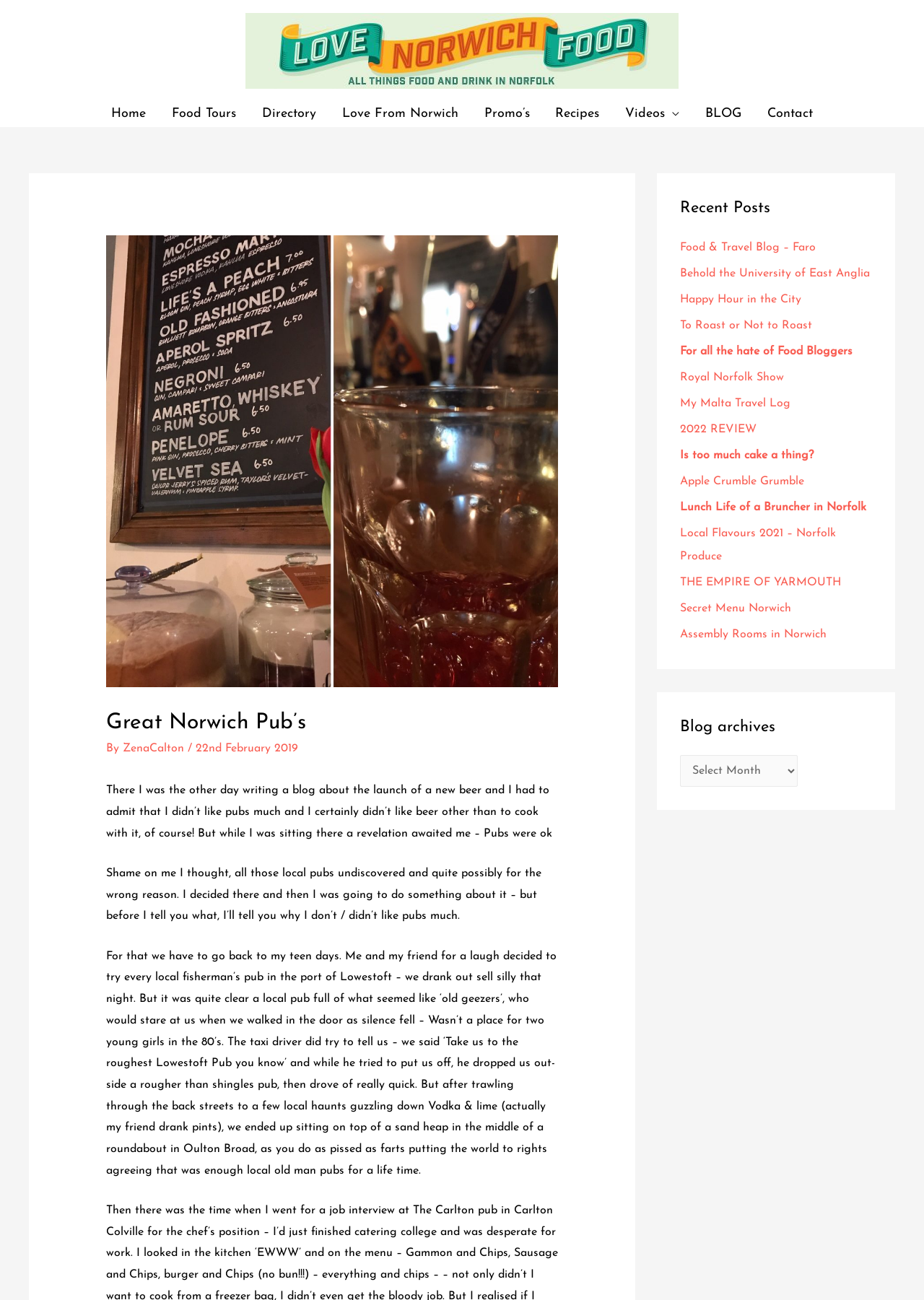Determine the bounding box coordinates of the element that should be clicked to execute the following command: "Read the blog post titled 'Great Norwich Pub’s'".

[0.115, 0.546, 0.604, 0.566]